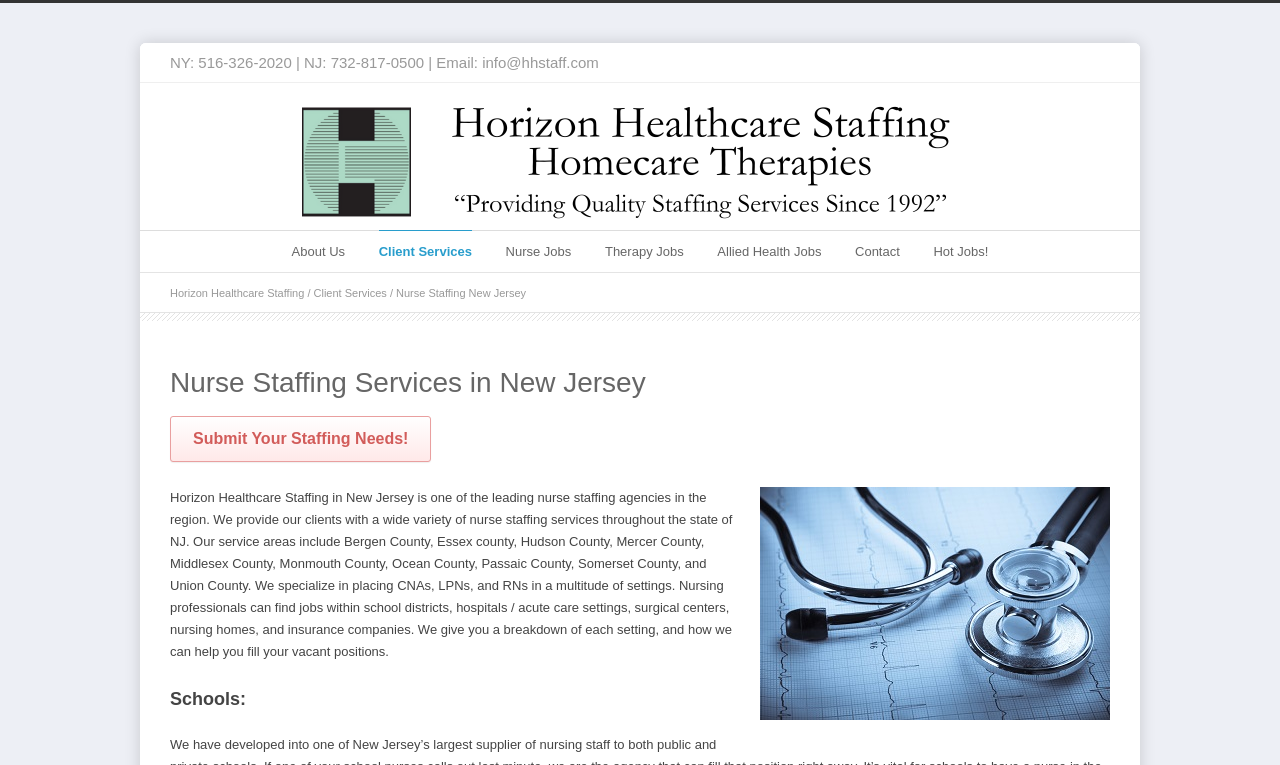What types of jobs are available?
We need a detailed and meticulous answer to the question.

I found the types of jobs available by looking at the navigation menu at the top of the webpage. The menu items include 'Nurse Jobs', 'Therapy Jobs', and 'Allied Health Jobs', which suggest that these are the types of jobs available.